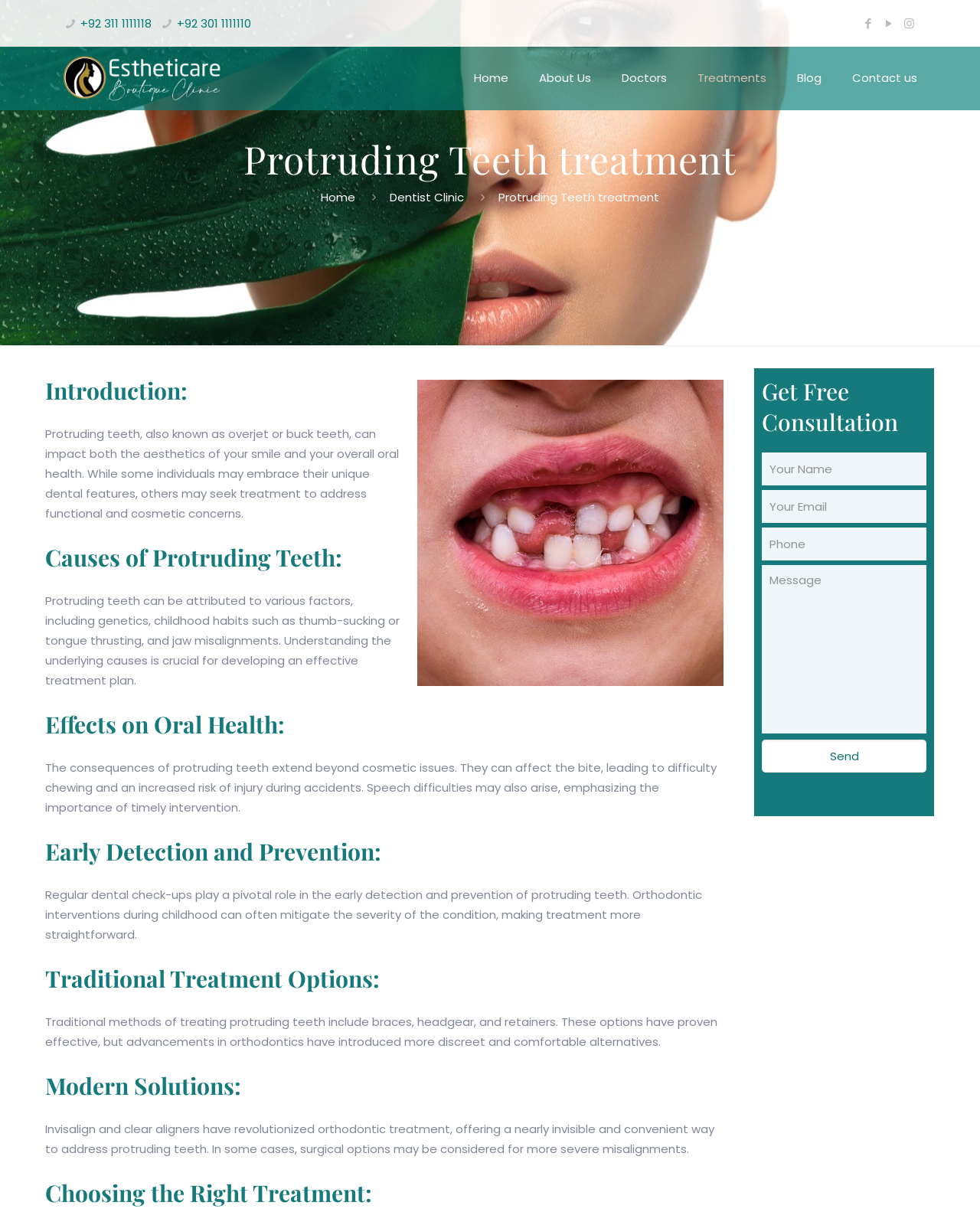Identify the bounding box coordinates of the clickable region required to complete the instruction: "Click the phone number +92 311 1111118". The coordinates should be given as four float numbers within the range of 0 and 1, i.e., [left, top, right, bottom].

[0.082, 0.013, 0.155, 0.026]